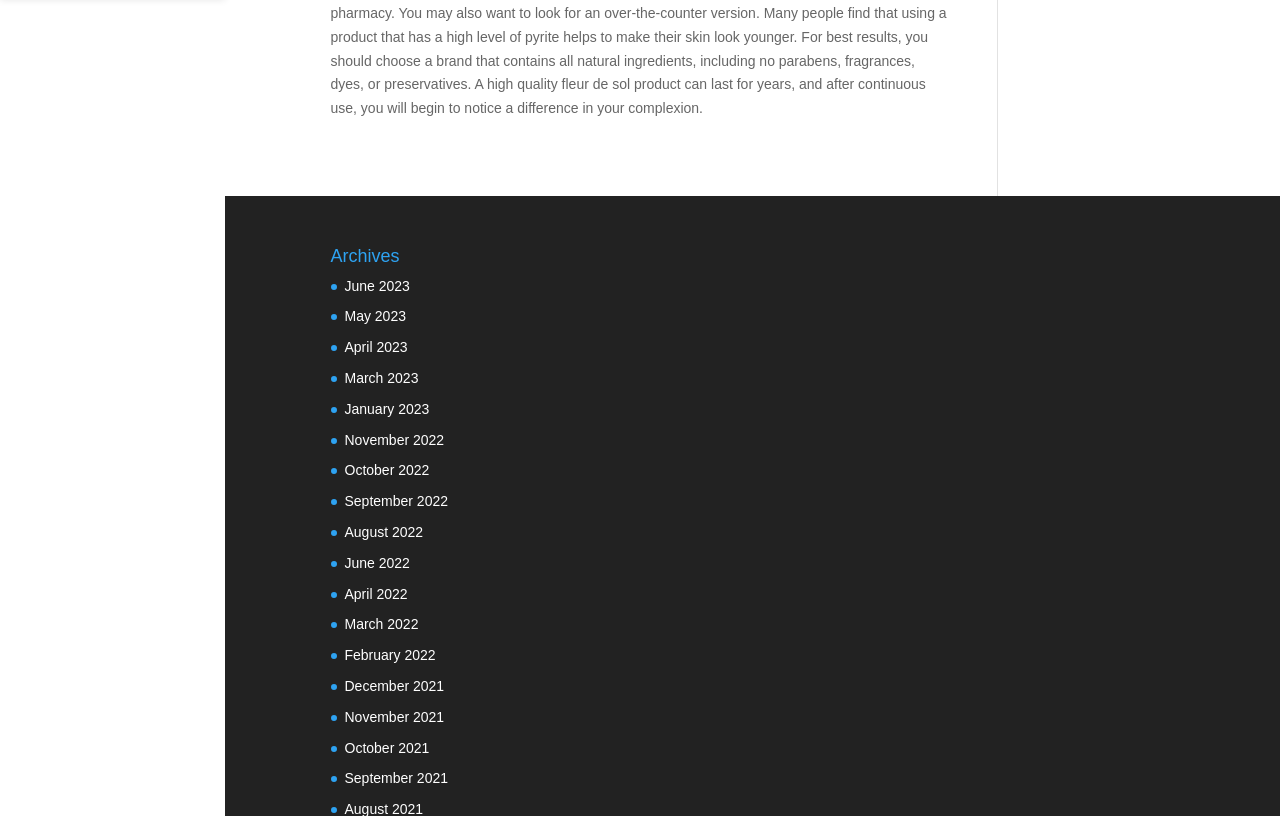Indicate the bounding box coordinates of the element that must be clicked to execute the instruction: "view archives for January 2023". The coordinates should be given as four float numbers between 0 and 1, i.e., [left, top, right, bottom].

[0.269, 0.491, 0.335, 0.511]